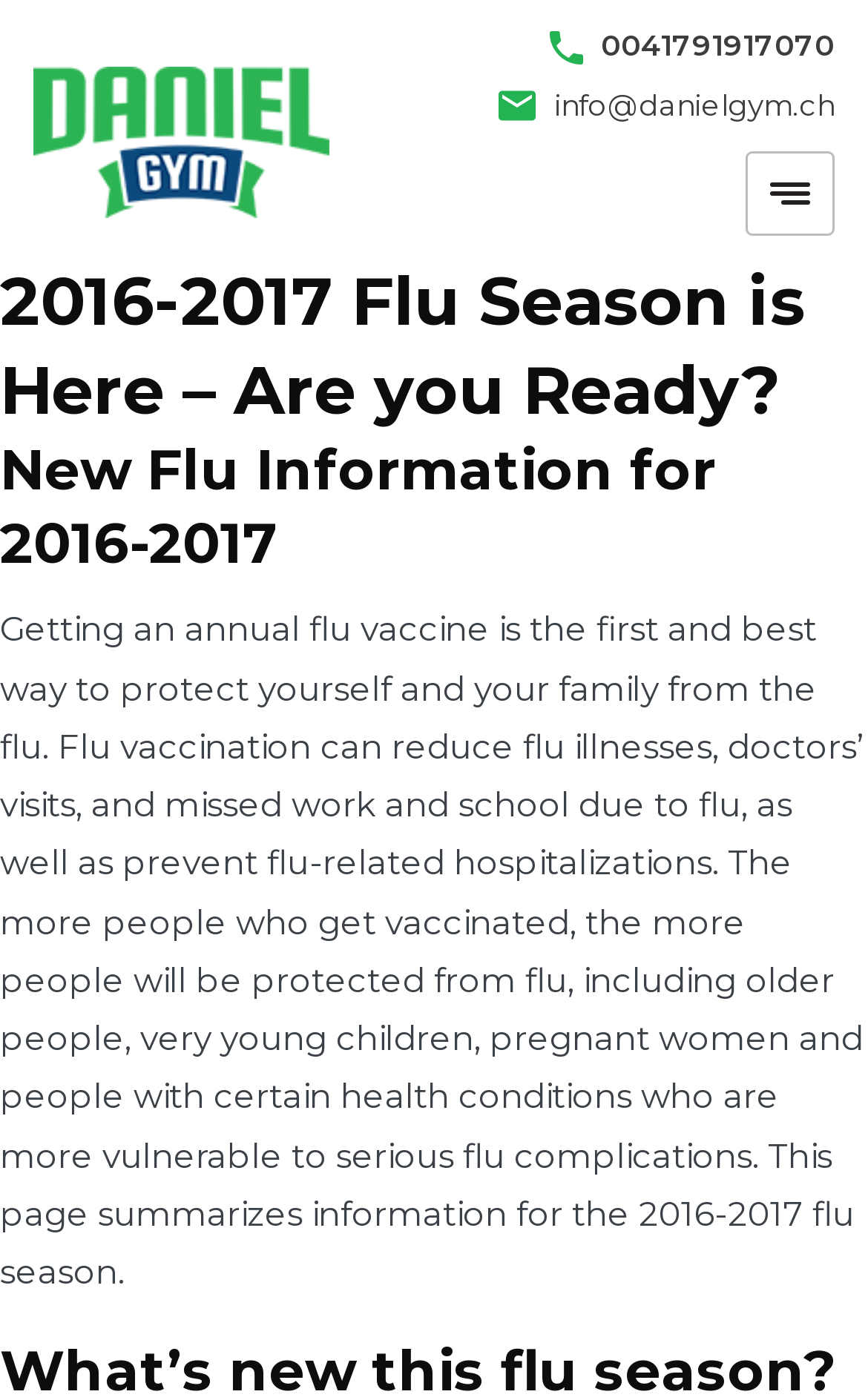Please answer the following question using a single word or phrase: 
What is the main topic of this webpage?

Flu season